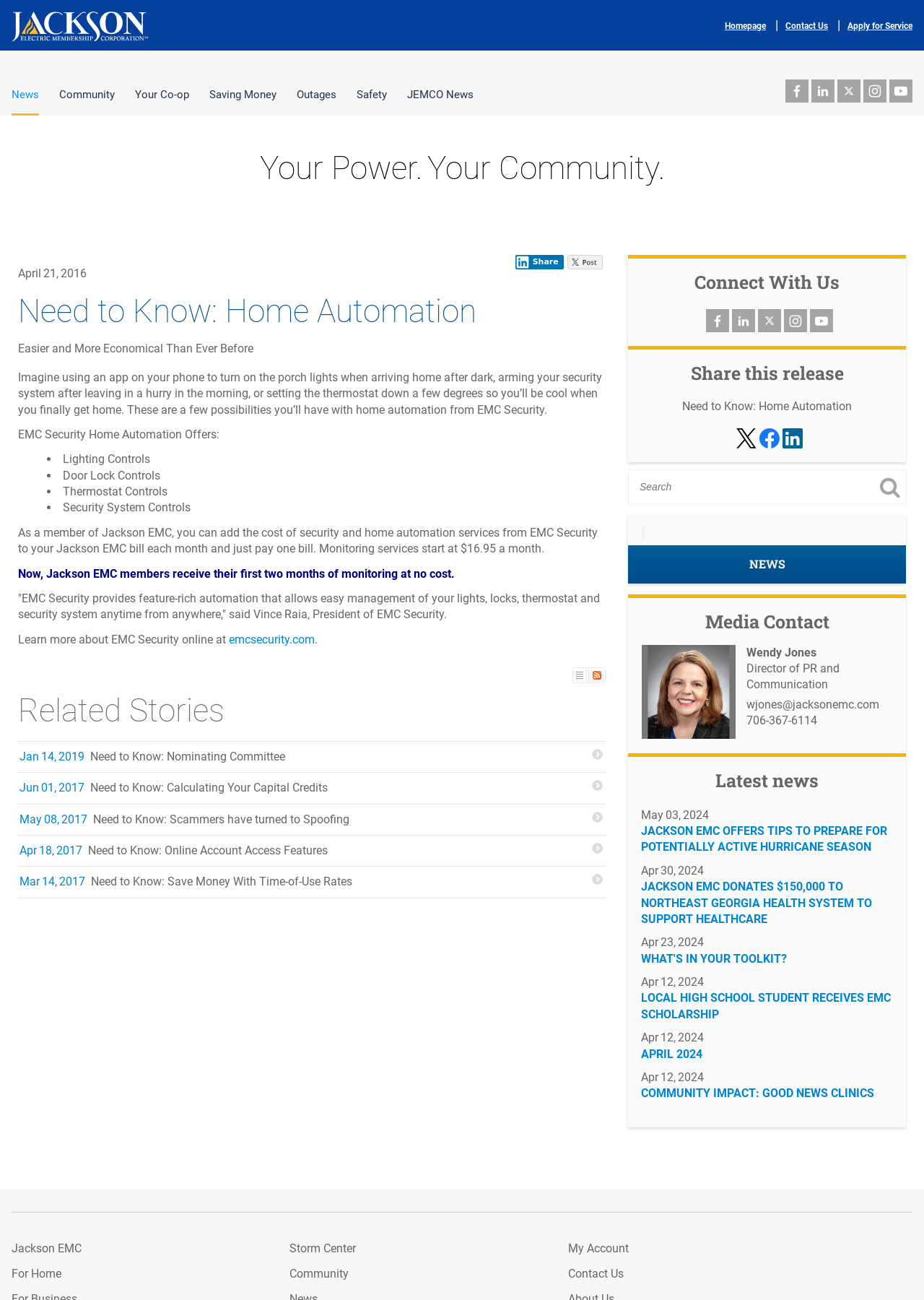Please reply to the following question using a single word or phrase: 
How many months of monitoring are free for Jackson EMC members?

2